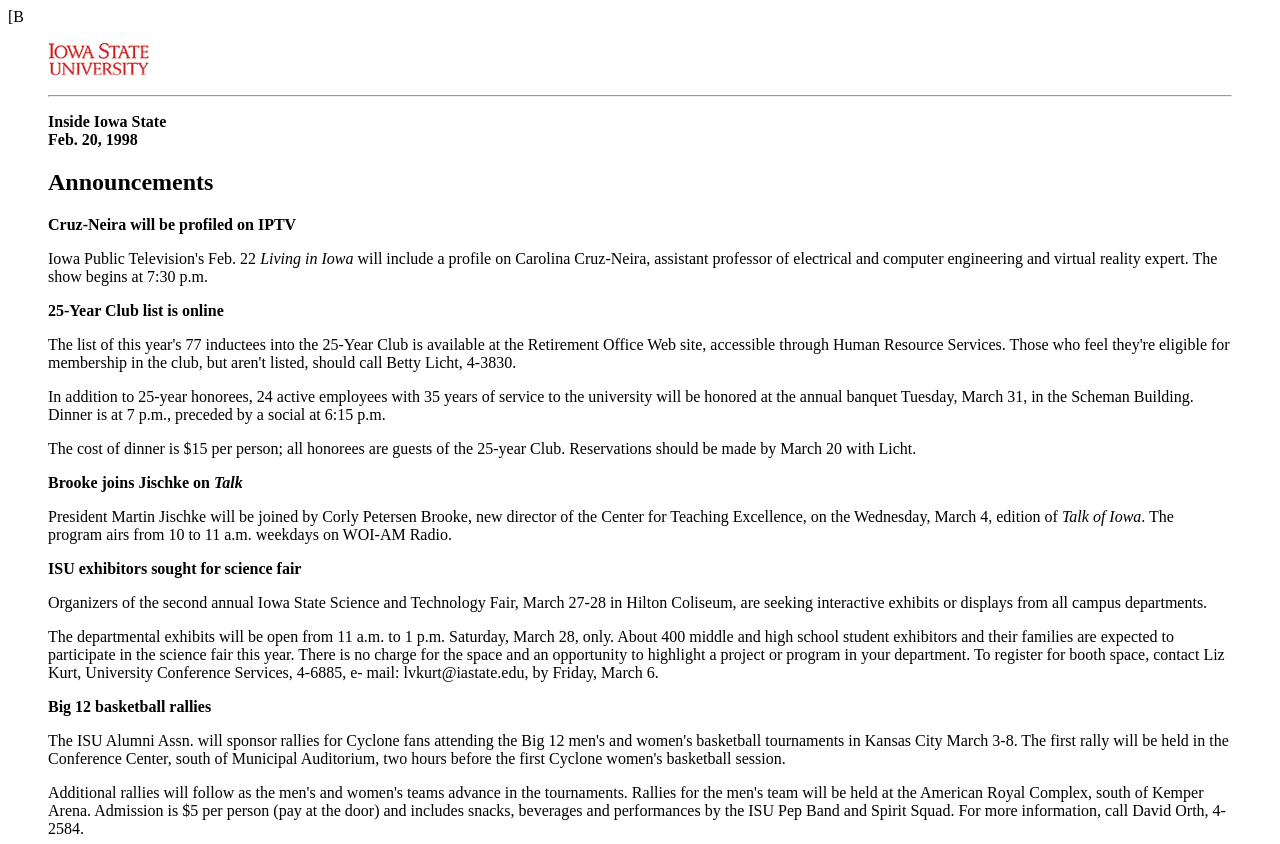Please provide a comprehensive response to the question based on the details in the image: What is the time of the 'Talk of Iowa' program?

I found the answer by reading the text 'The program airs from 10 to 11 a.m. weekdays on WOI-AM Radio.' which mentions the time of the program.